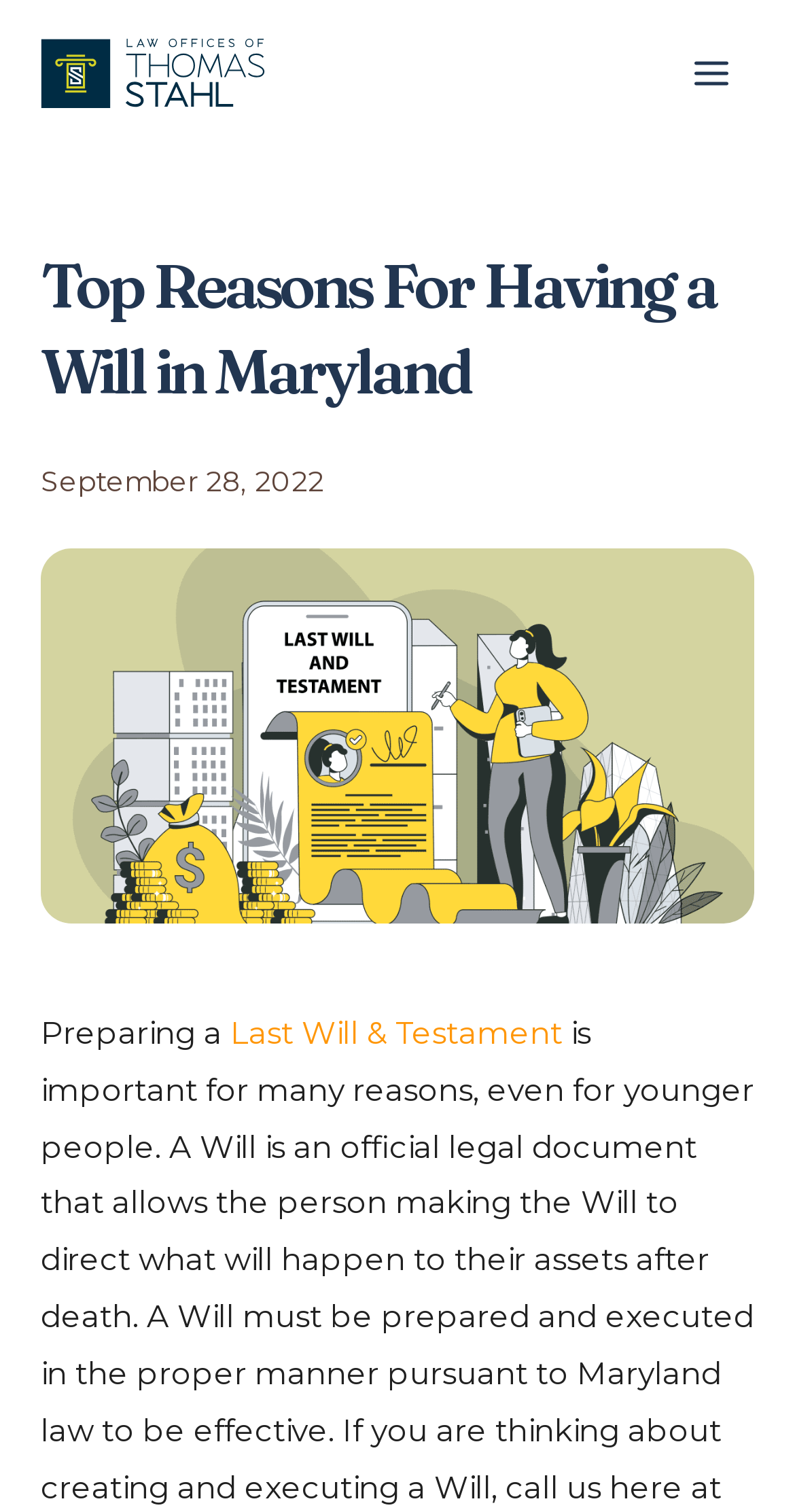From the given element description: "Main Menu", find the bounding box for the UI element. Provide the coordinates as four float numbers between 0 and 1, in the order [left, top, right, bottom].

[0.84, 0.02, 0.949, 0.077]